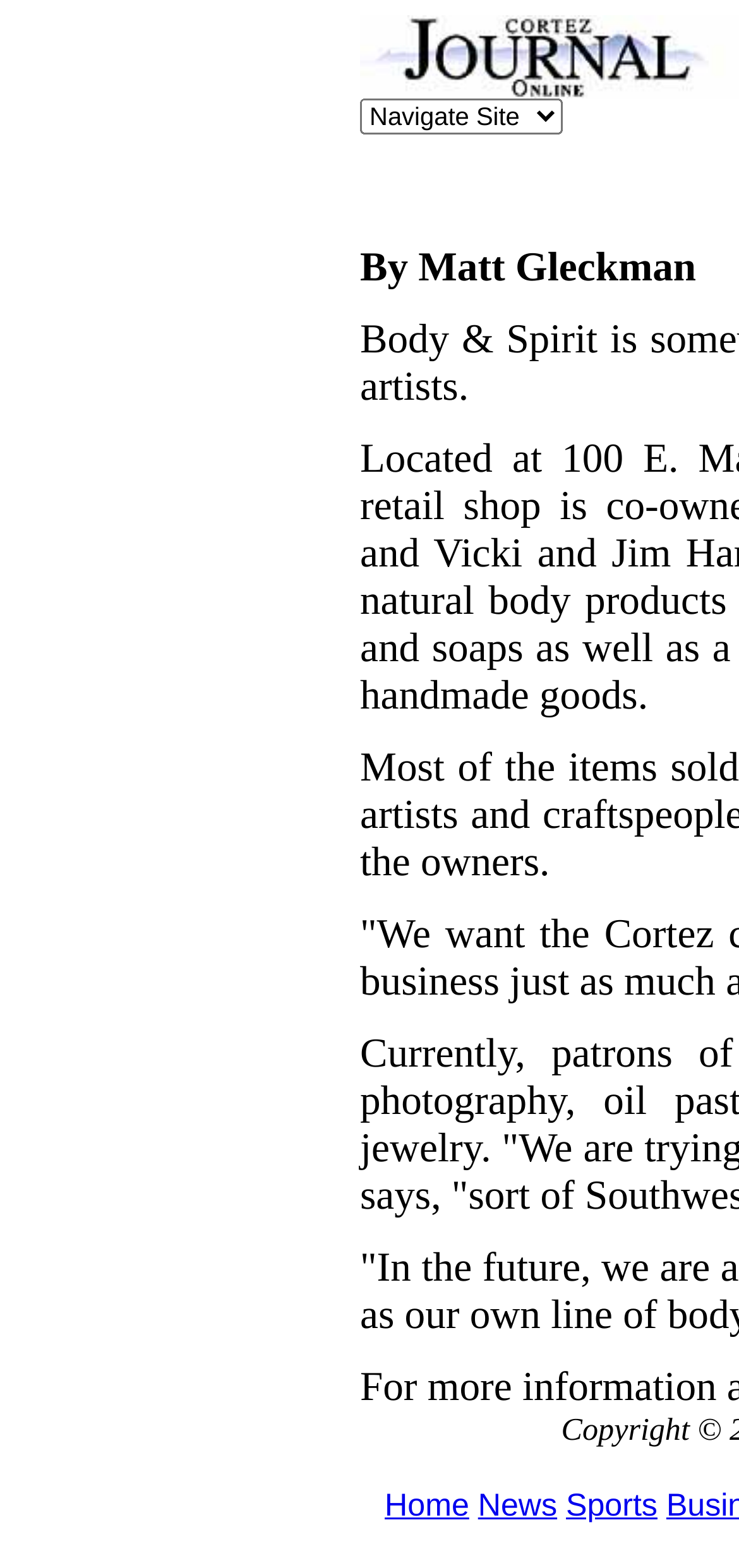Locate the UI element that matches the description About Us in the webpage screenshot. Return the bounding box coordinates in the format (top-left x, top-left y, bottom-right x, bottom-right y), with values ranging from 0 to 1.

None